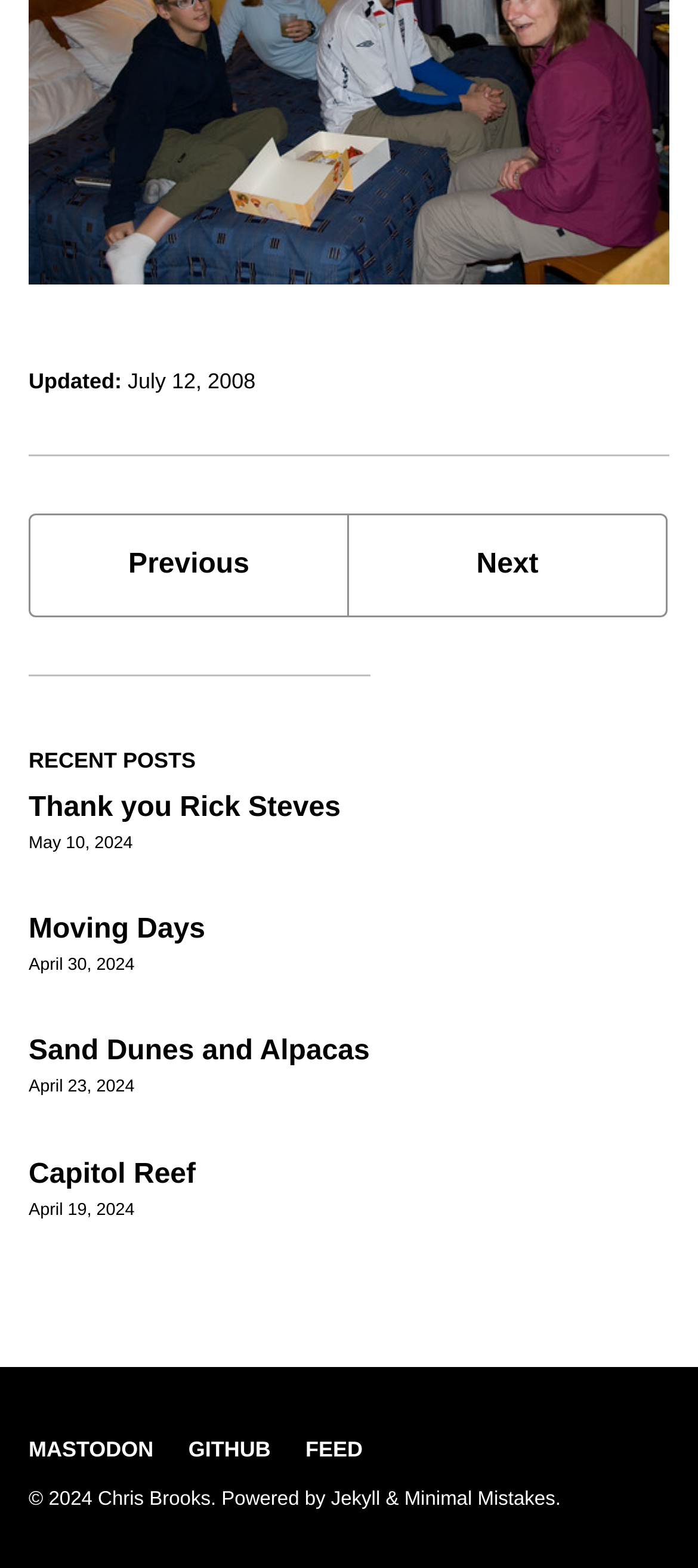Highlight the bounding box coordinates of the element you need to click to perform the following instruction: "Read 'Thank you Rick Steves' article."

[0.041, 0.505, 0.488, 0.524]